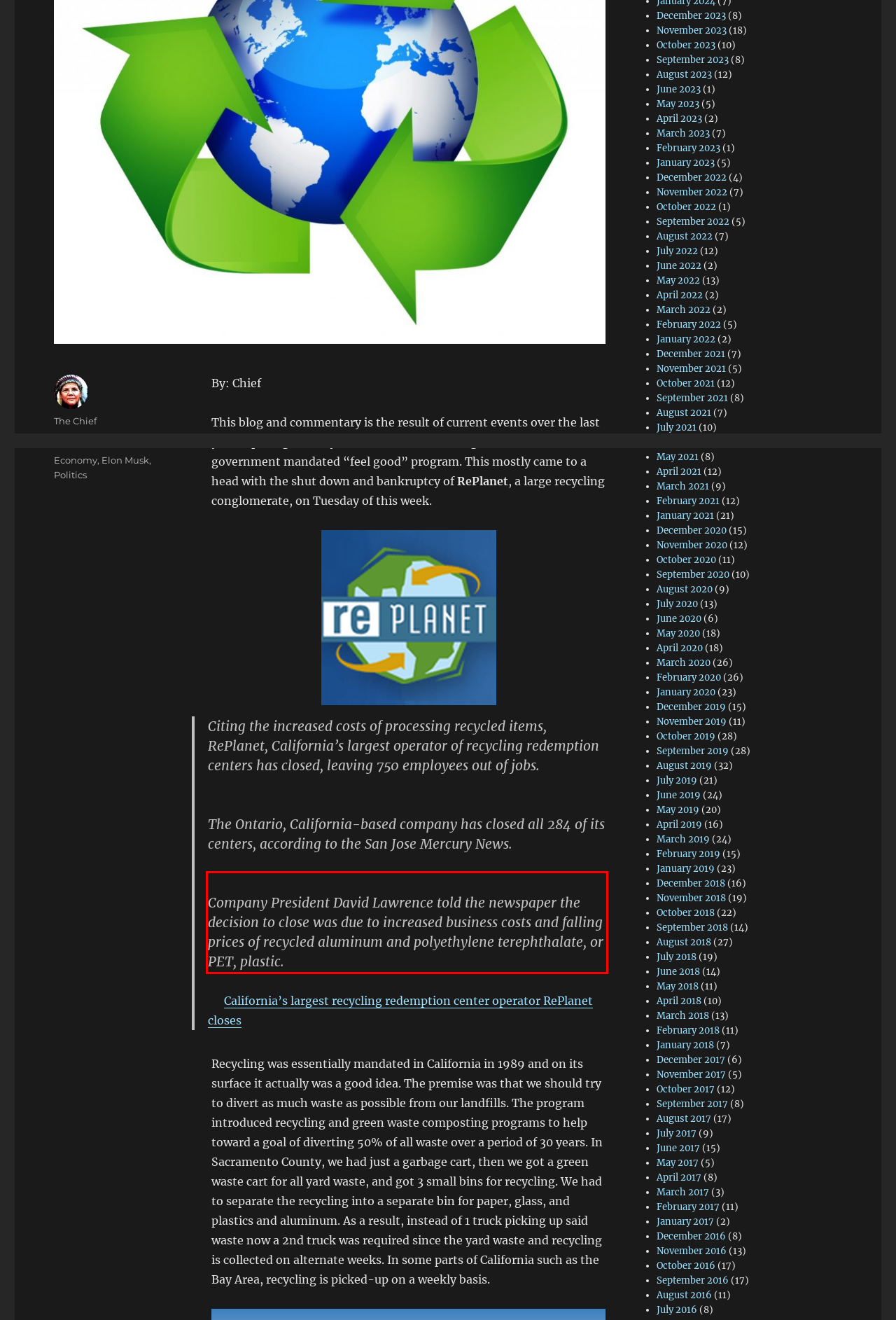Given a screenshot of a webpage, identify the red bounding box and perform OCR to recognize the text within that box.

Company President David Lawrence told the newspaper the decision to close was due to increased business costs and falling prices of recycled aluminum and polyethylene terephthalate, or PET, plastic.